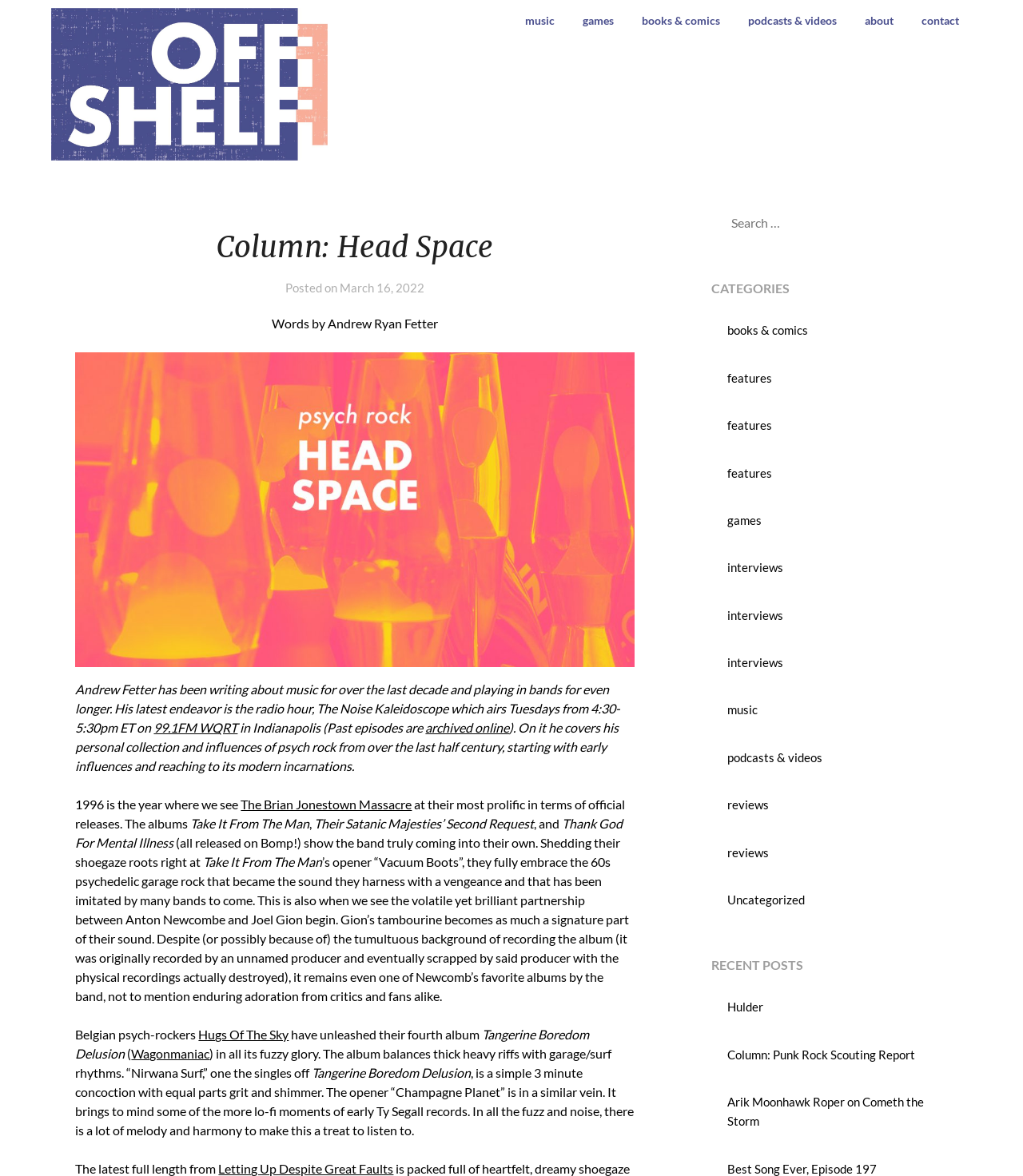Please specify the coordinates of the bounding box for the element that should be clicked to carry out this instruction: "click on the 'music' link". The coordinates must be four float numbers between 0 and 1, formatted as [left, top, right, bottom].

[0.513, 0.0, 0.555, 0.036]